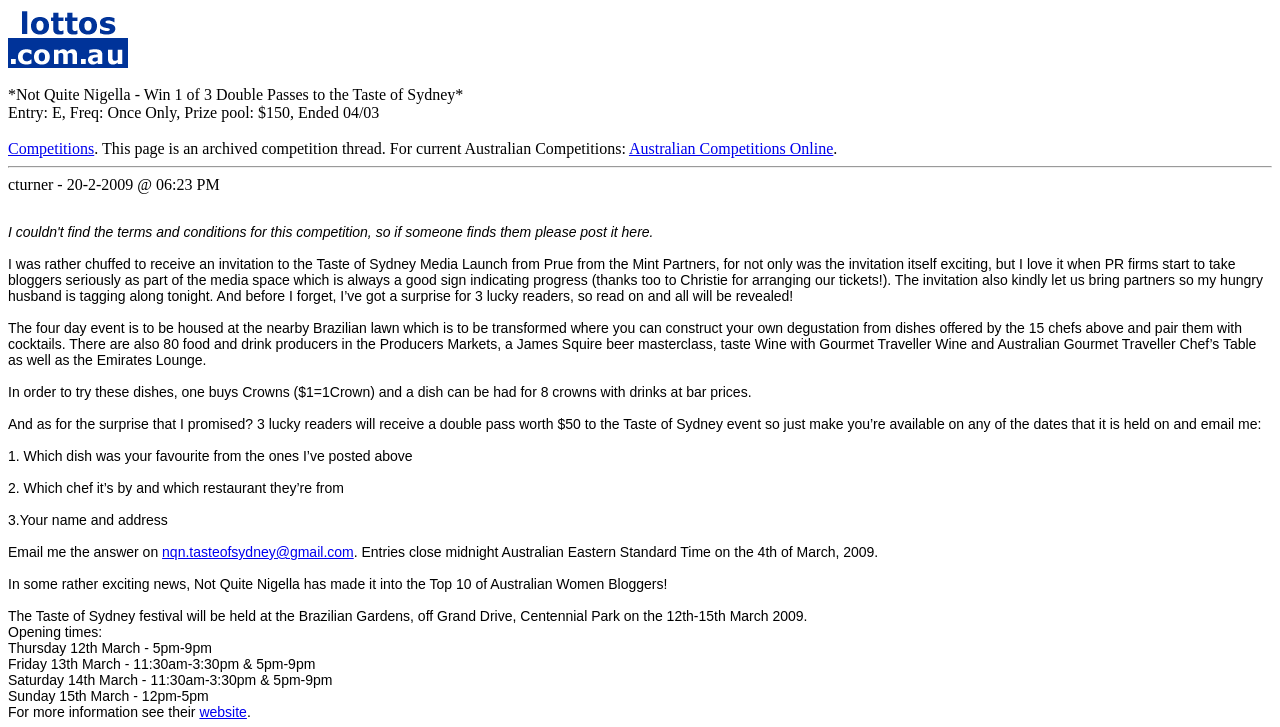Find the bounding box coordinates for the element described here: "Australian Competitions Online".

[0.491, 0.193, 0.651, 0.216]